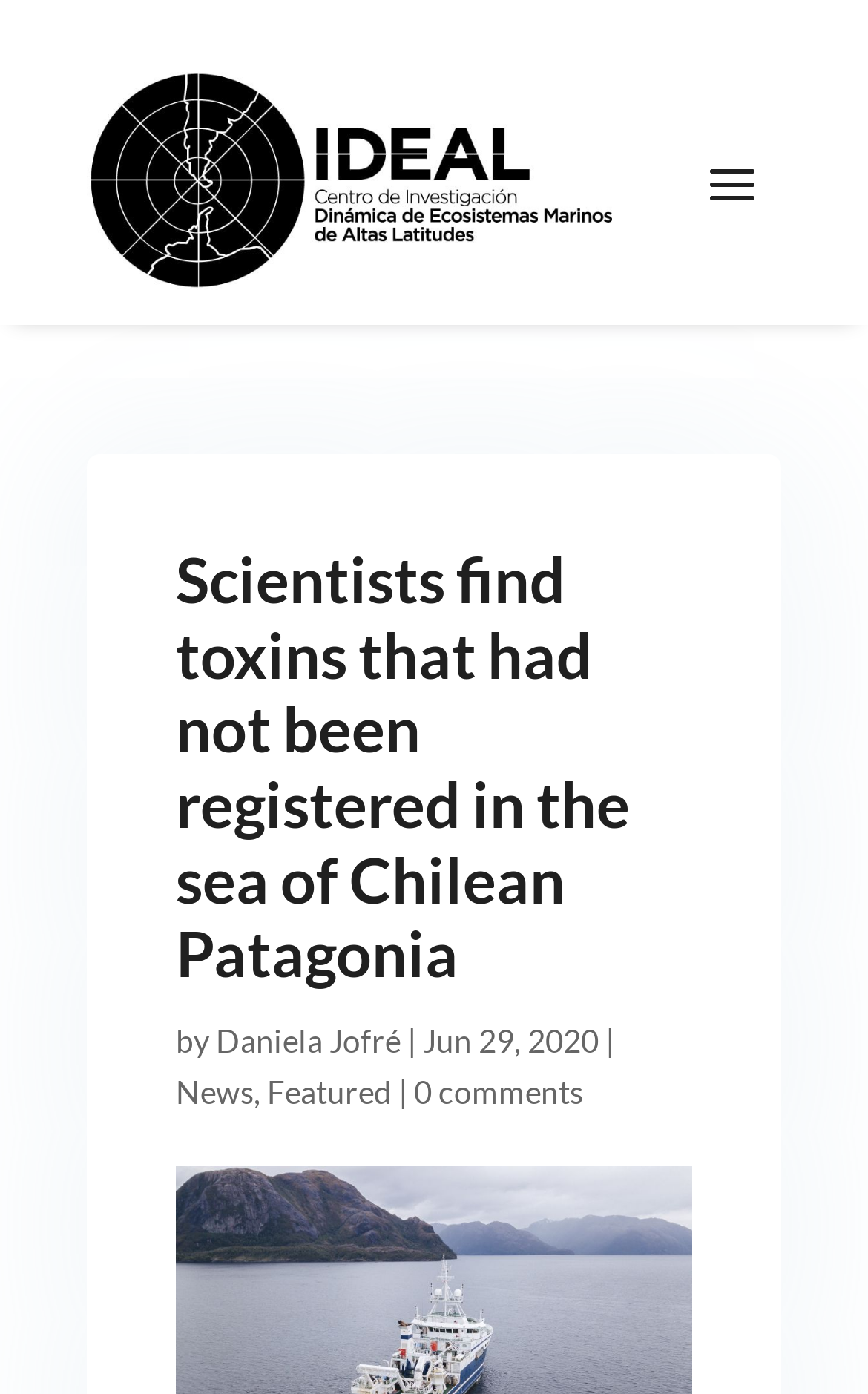What category is the article under?
Based on the content of the image, thoroughly explain and answer the question.

The category of the article can be found by looking at the links at the bottom of the article, which include 'News' and 'Featured'.